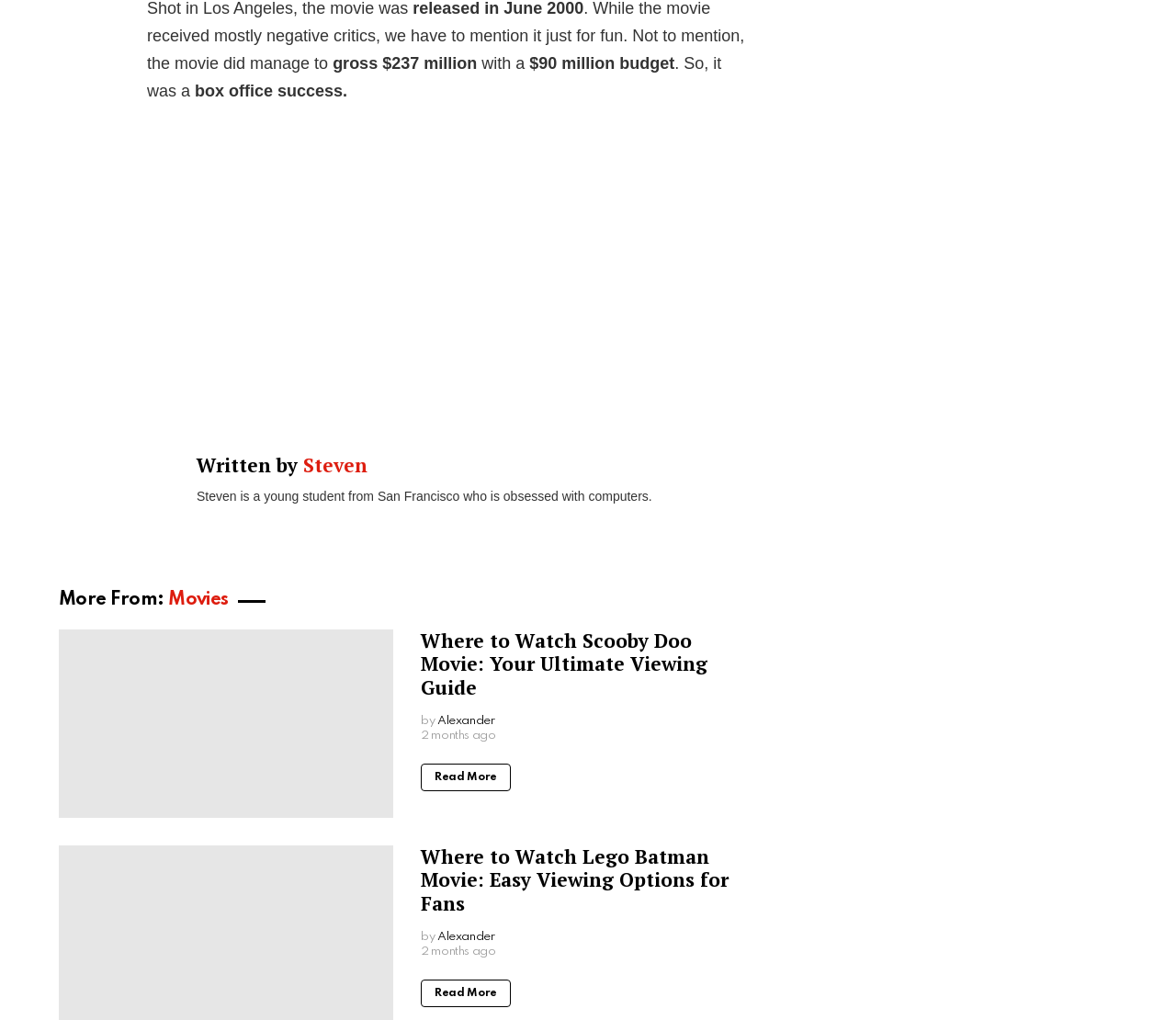Give a one-word or short phrase answer to this question: 
What is the title of the second article?

Where to Watch Lego Batman Movie: Easy Viewing Options for Fans